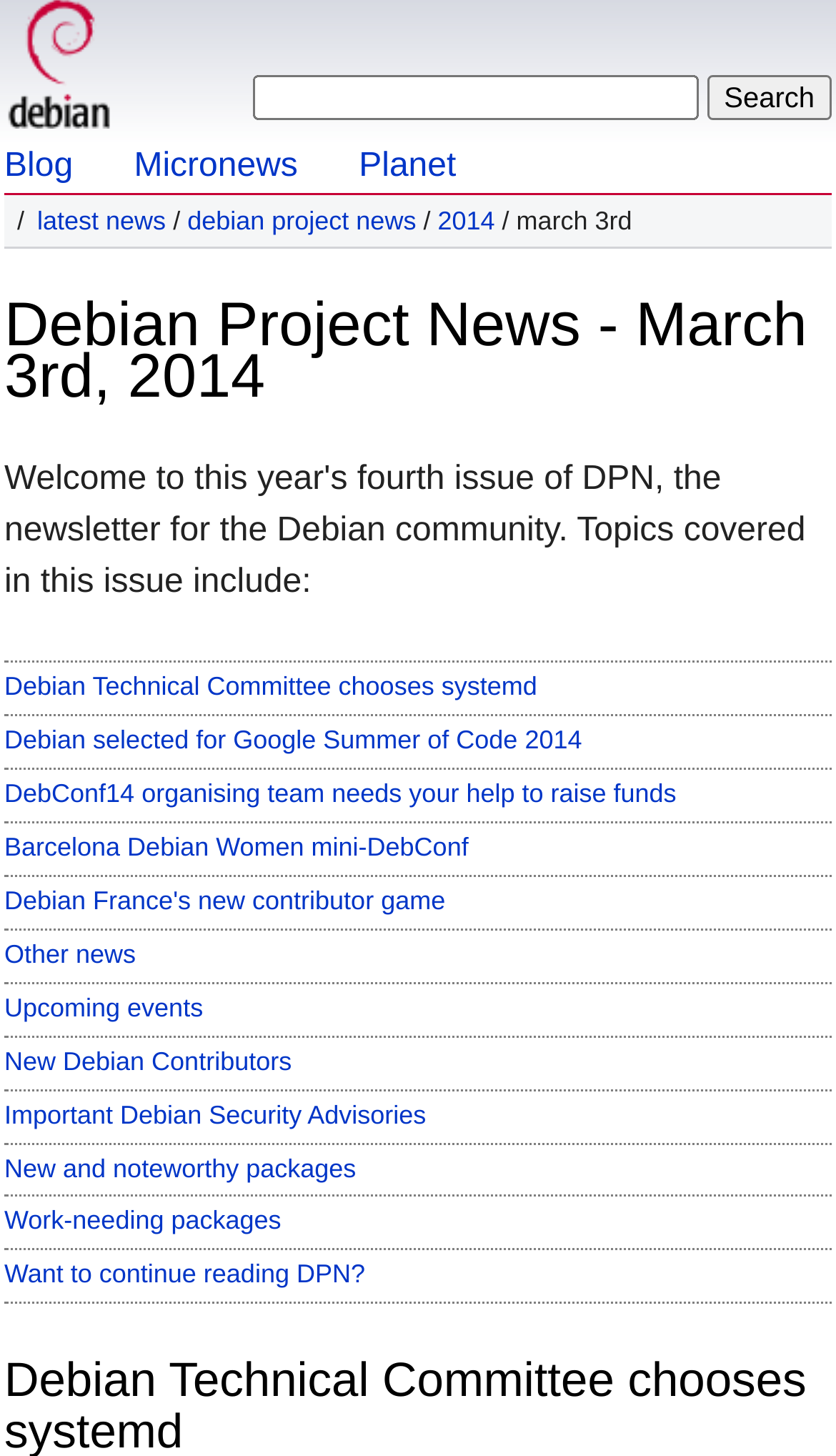Give a concise answer using one word or a phrase to the following question:
What is the purpose of the search button?

To search the website